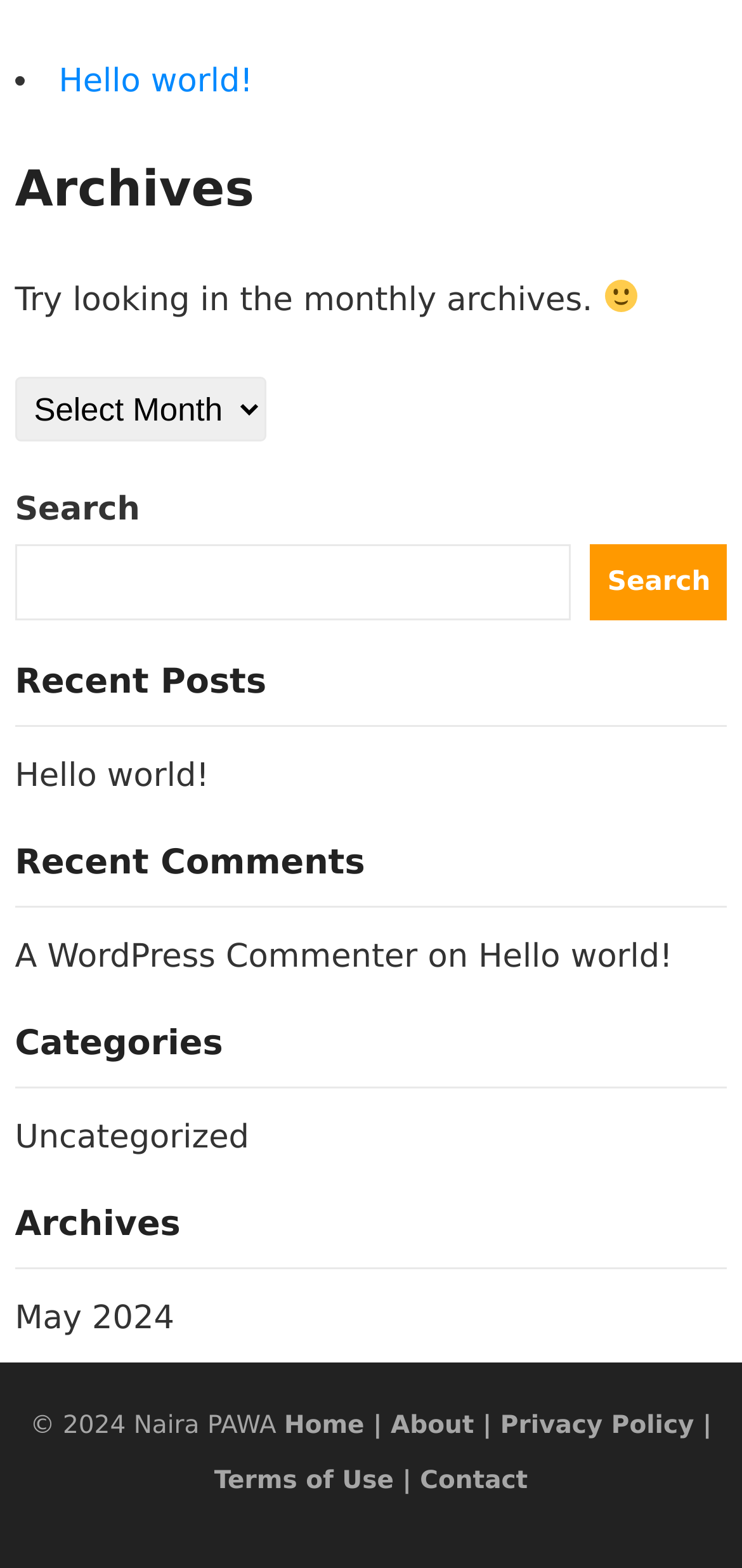Ascertain the bounding box coordinates for the UI element detailed here: "Venue & Travel". The coordinates should be provided as [left, top, right, bottom] with each value being a float between 0 and 1.

None